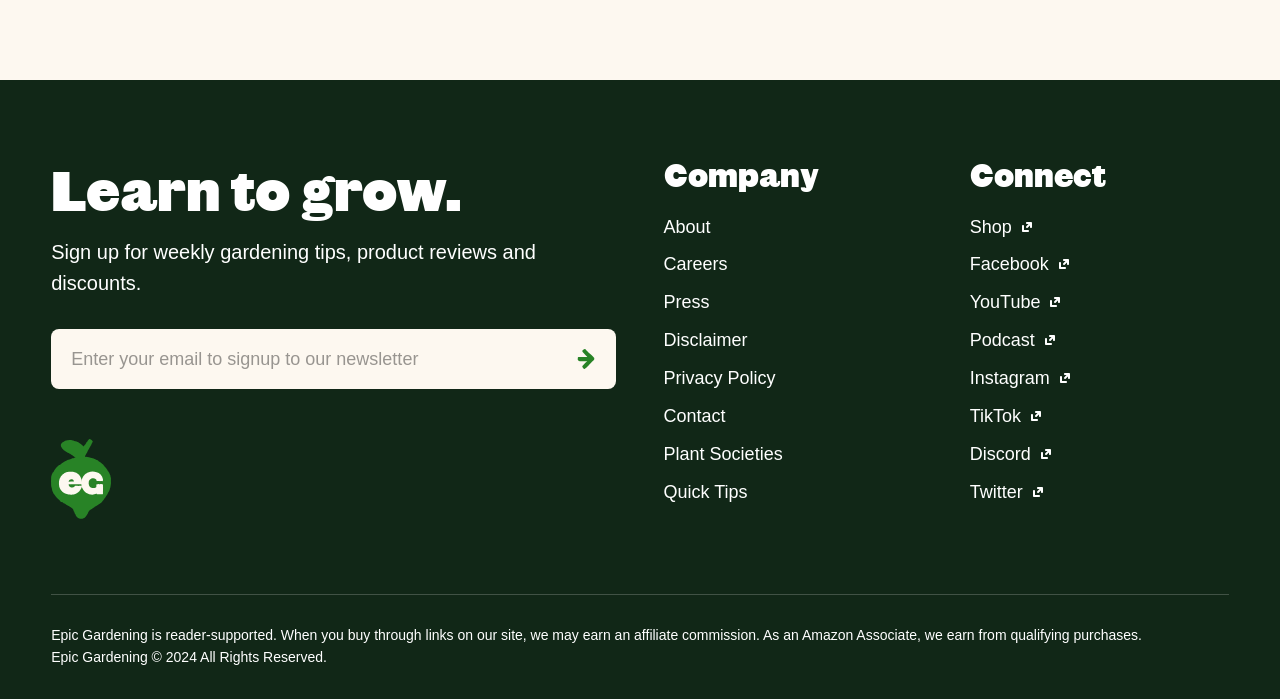How many social media platforms are linked on the webpage?
Provide an in-depth and detailed answer to the question.

The number of social media platforms linked on the webpage can be counted by looking at the links under the 'Connect' heading, which include Facebook, YouTube, Podcast, Instagram, TikTok, Discord, and Twitter, totaling 8 platforms.